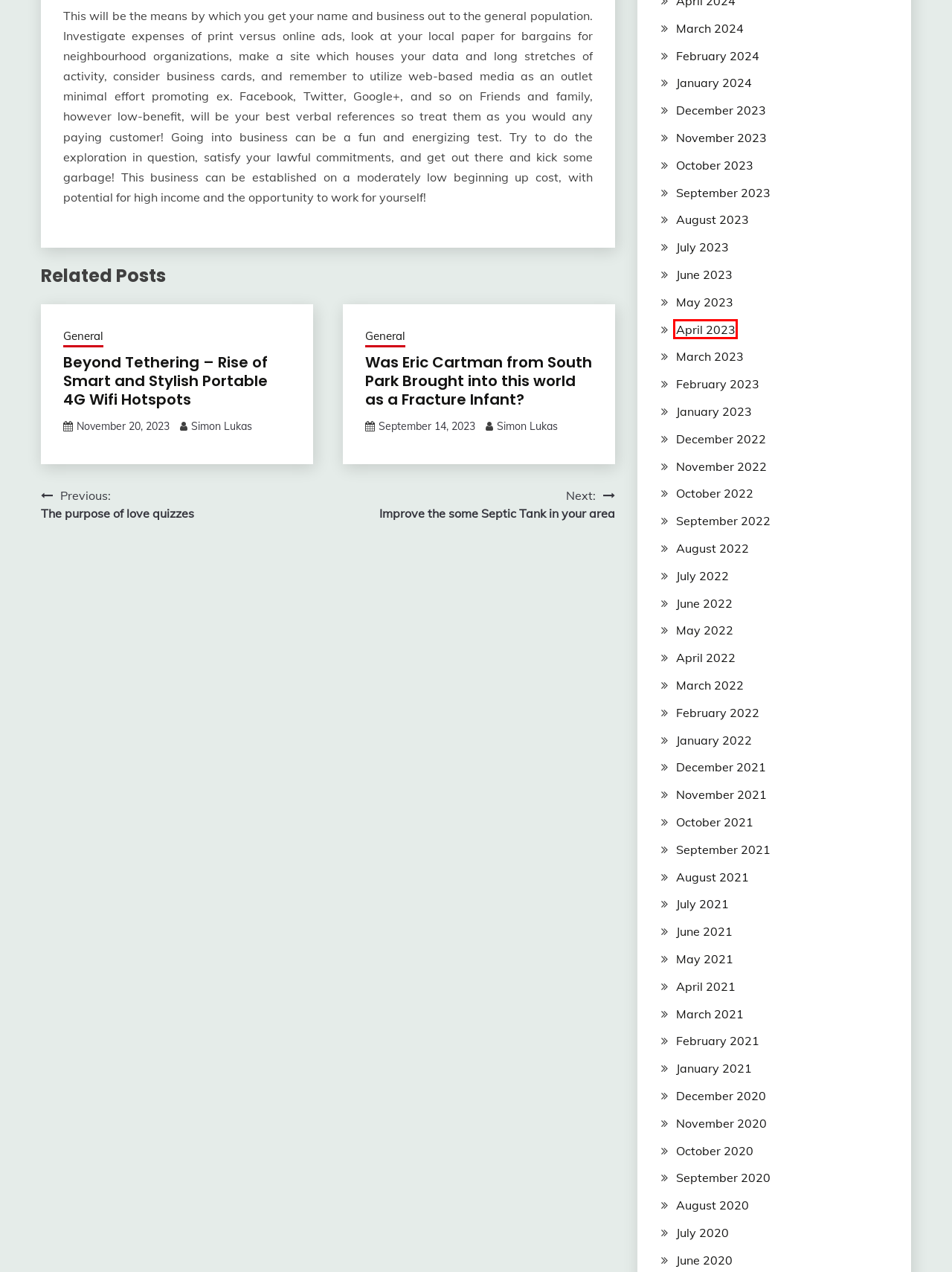Observe the screenshot of a webpage with a red bounding box highlighting an element. Choose the webpage description that accurately reflects the new page after the element within the bounding box is clicked. Here are the candidates:
A. December 2023 – Easy Porting
B. July 2022 – Easy Porting
C. June 2022 – Easy Porting
D. April 2023 – Easy Porting
E. May 2021 – Easy Porting
F. October 2021 – Easy Porting
G. June 2023 – Easy Porting
H. March 2024 – Easy Porting

D